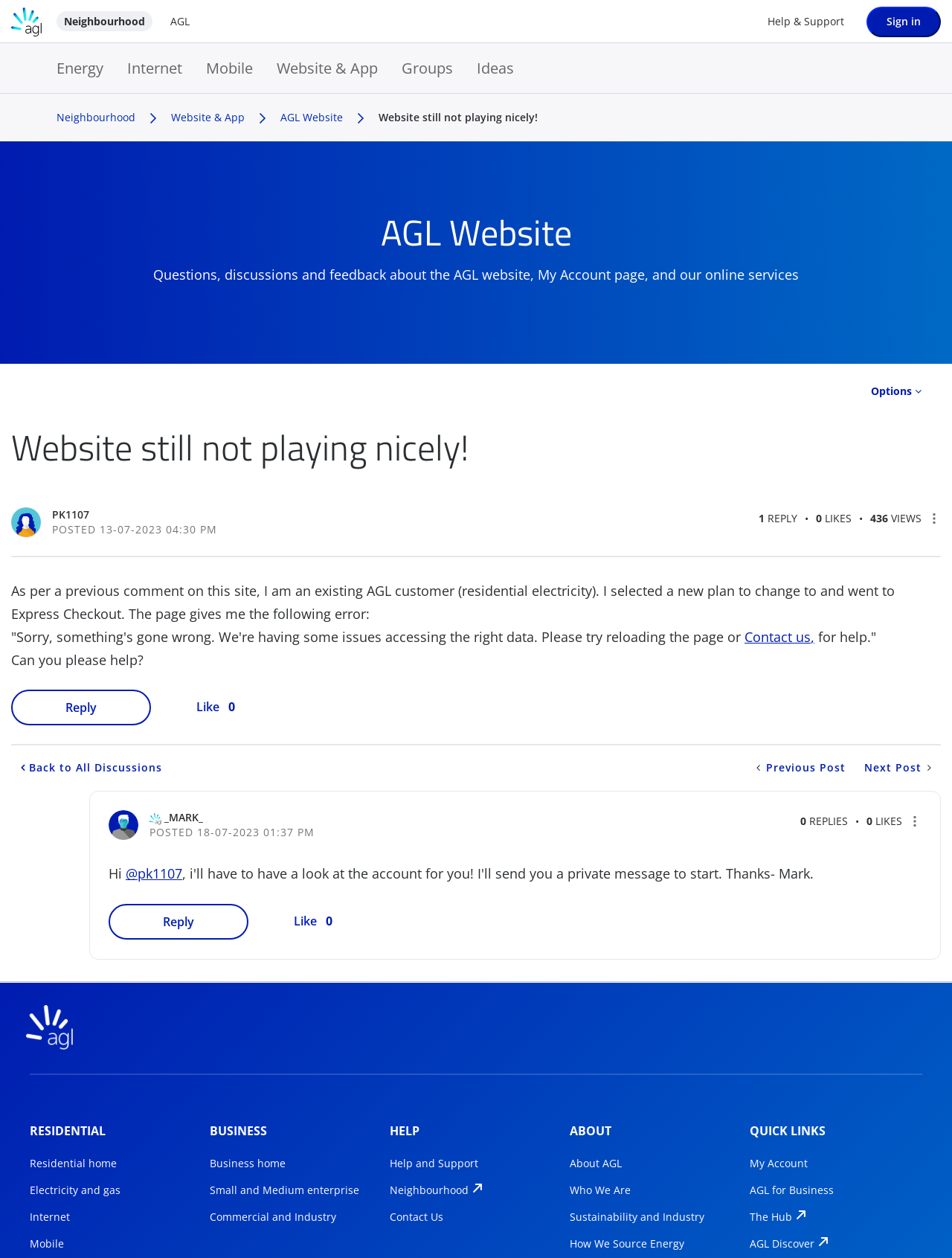Predict the bounding box for the UI component with the following description: "pk1107".

[0.055, 0.403, 0.094, 0.415]